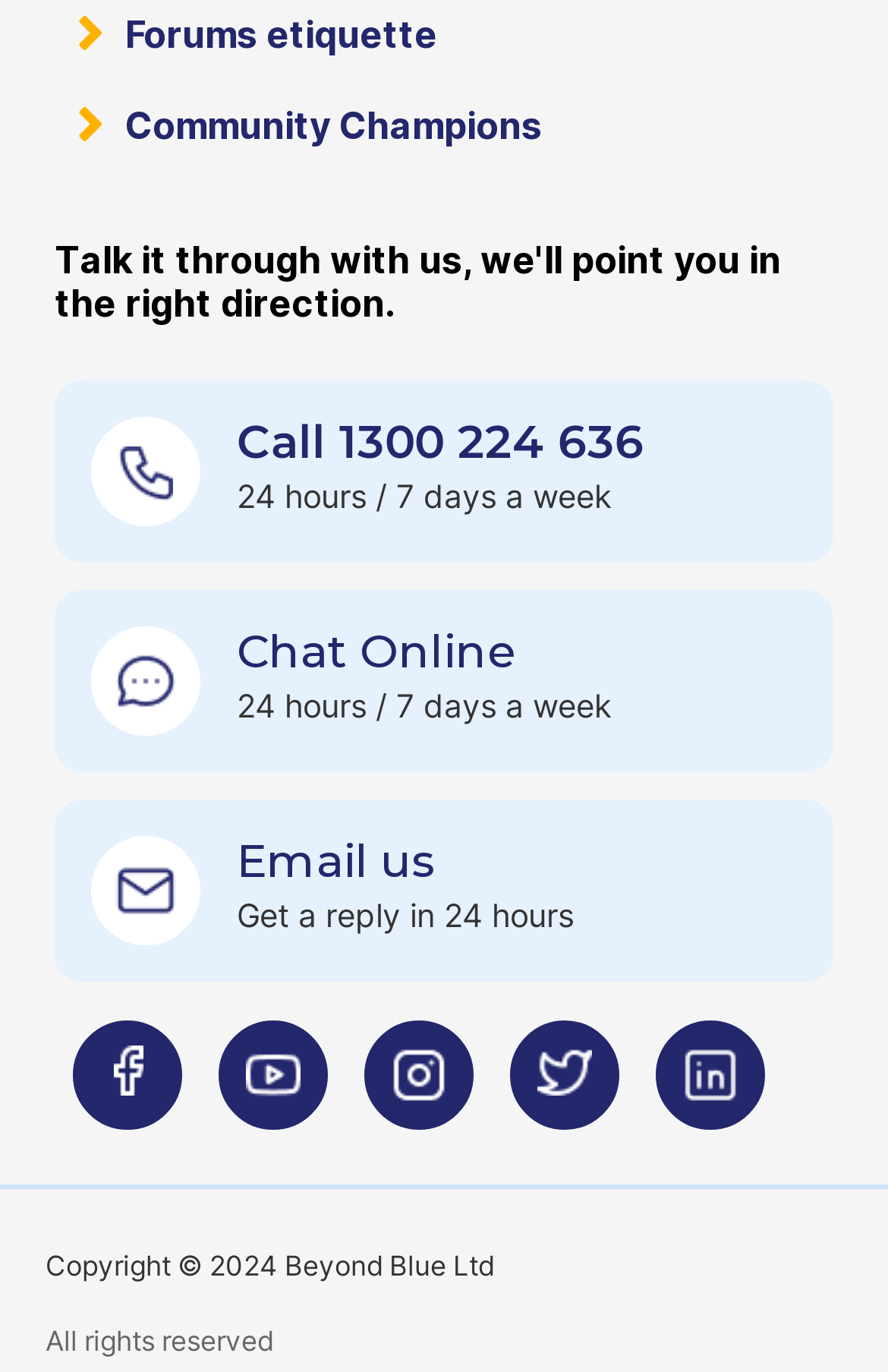Locate the bounding box coordinates of the element I should click to achieve the following instruction: "Chat with us online".

[0.267, 0.455, 0.582, 0.495]